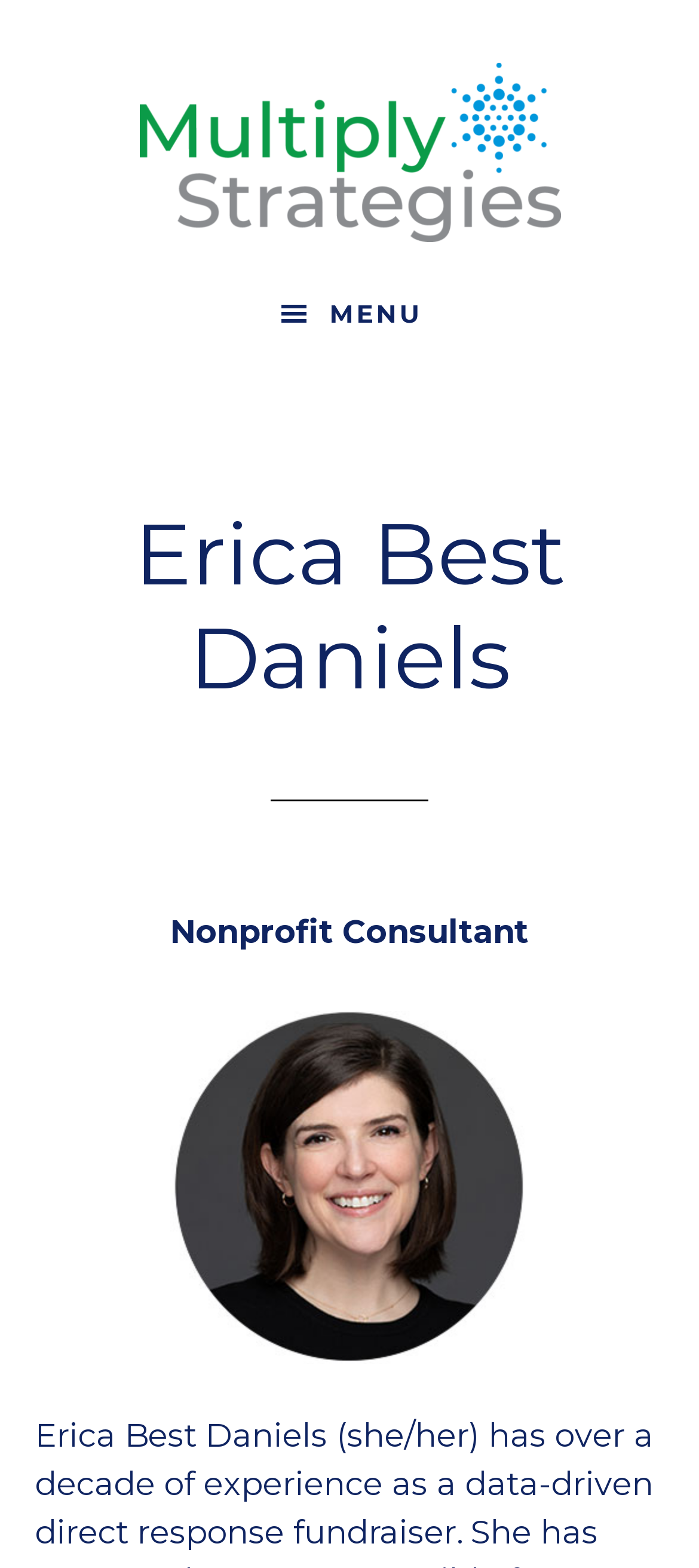Extract the bounding box coordinates for the described element: "Latest". The coordinates should be represented as four float numbers between 0 and 1: [left, top, right, bottom].

None